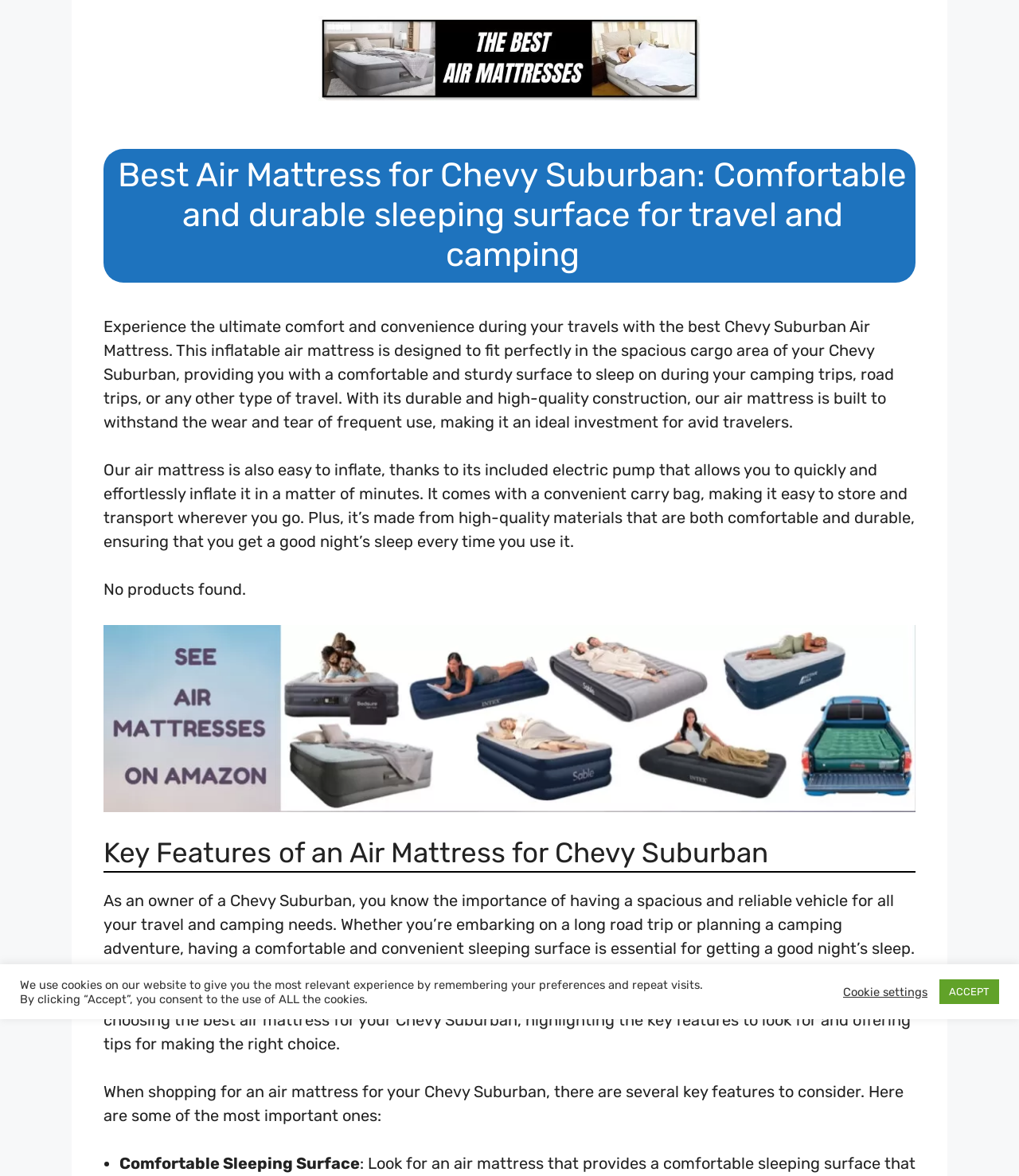Could you please study the image and provide a detailed answer to the question:
What is the benefit of the electric pump?

The electric pump allows for quick and effortless inflation of the air mattress, making it convenient for users to set it up and use it.